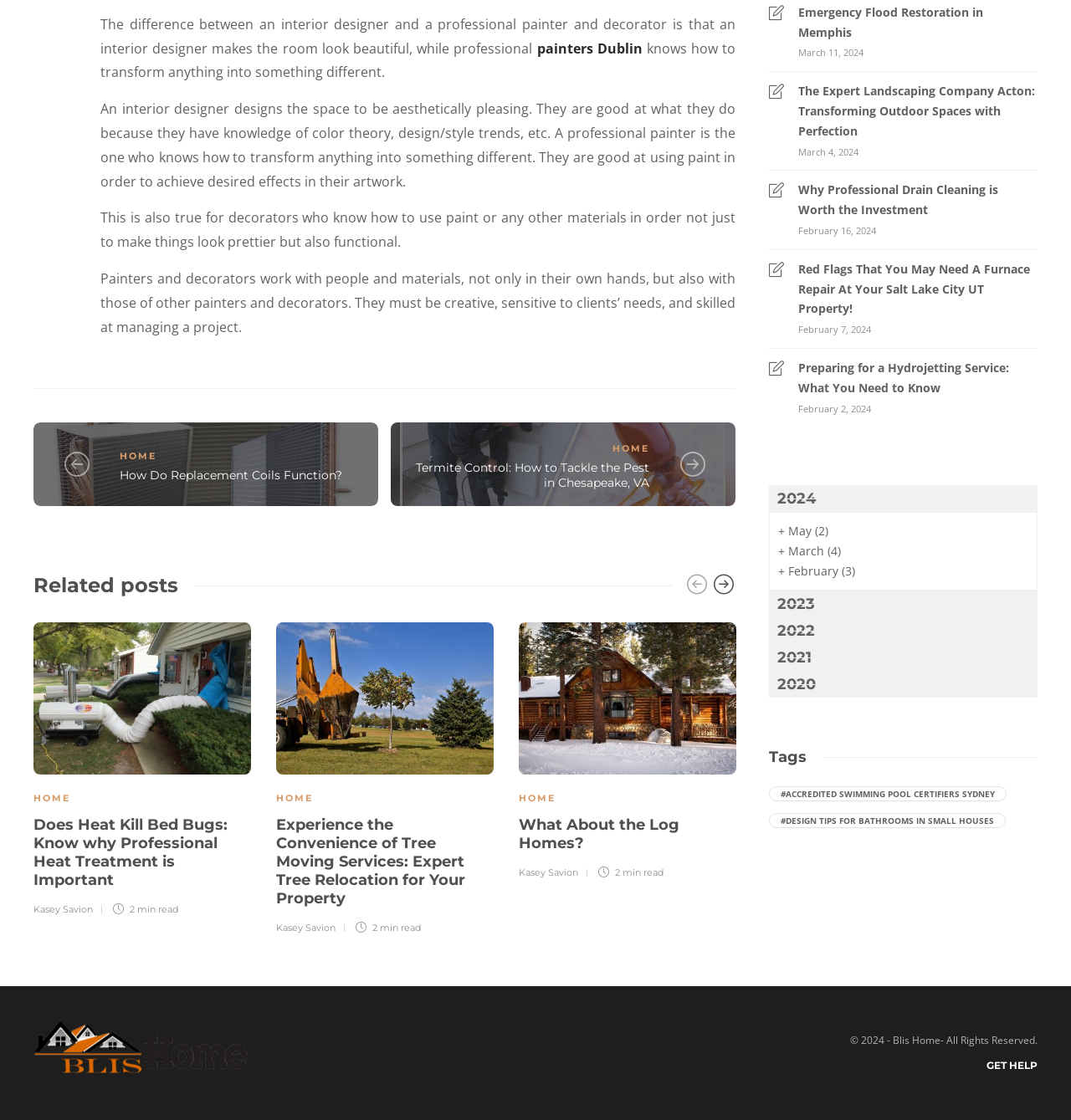Please identify the bounding box coordinates of the element that needs to be clicked to execute the following command: "View the 'Related posts'". Provide the bounding box using four float numbers between 0 and 1, formatted as [left, top, right, bottom].

[0.031, 0.512, 0.628, 0.533]